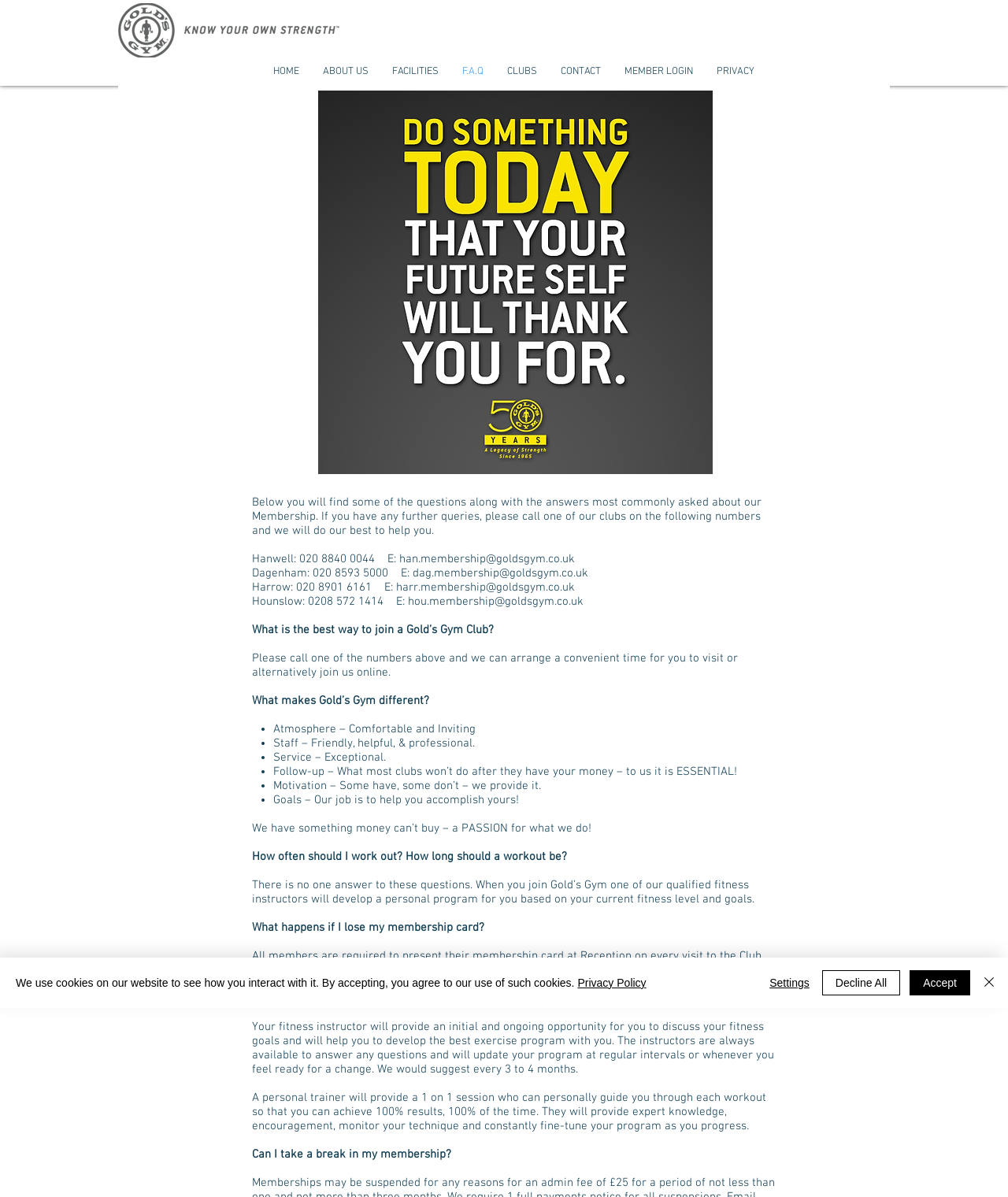Identify the bounding box coordinates of the section that should be clicked to achieve the task described: "Click HOME".

[0.259, 0.048, 0.309, 0.072]